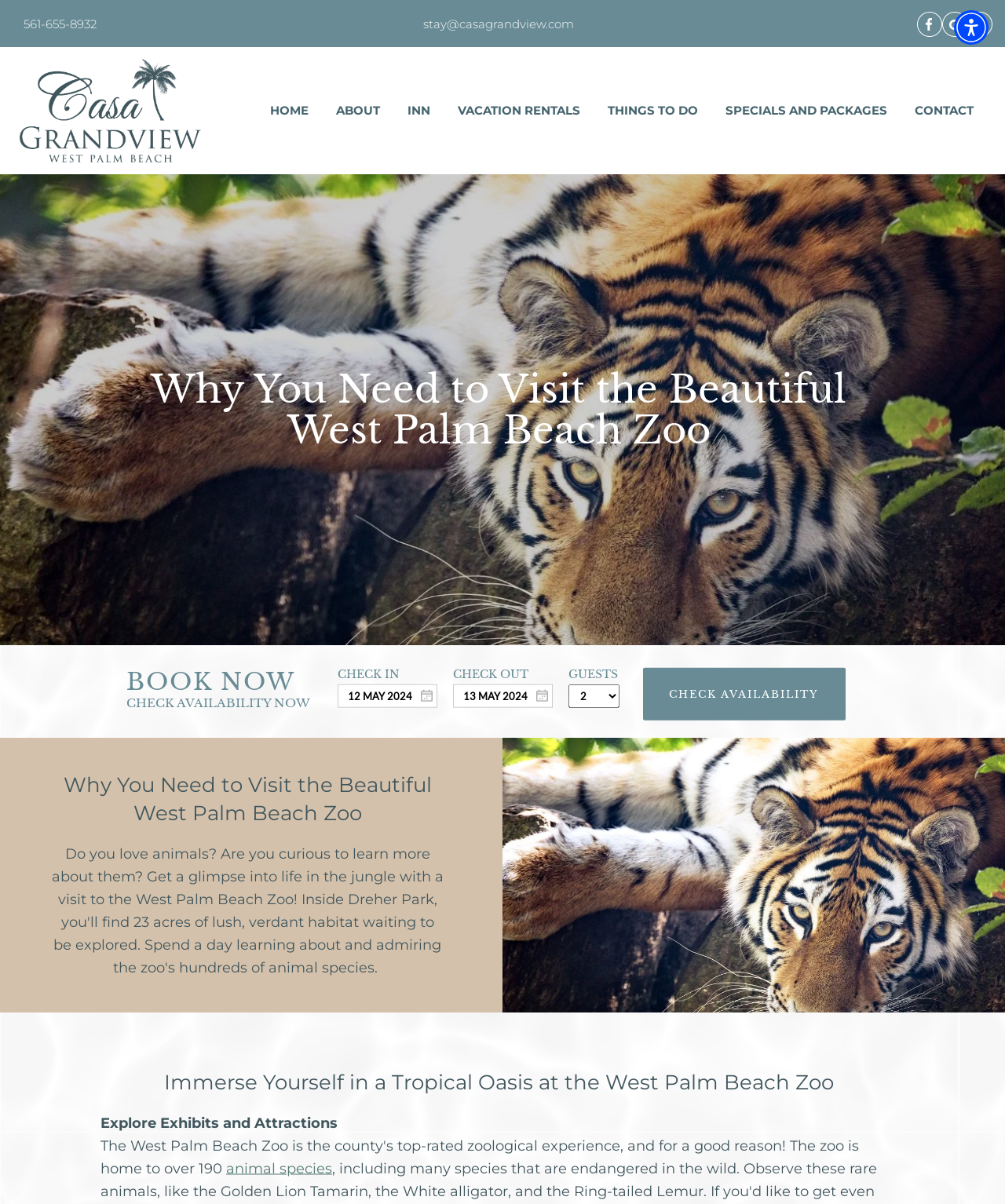Locate the bounding box of the UI element with the following description: "Check Availability".

[0.639, 0.554, 0.842, 0.598]